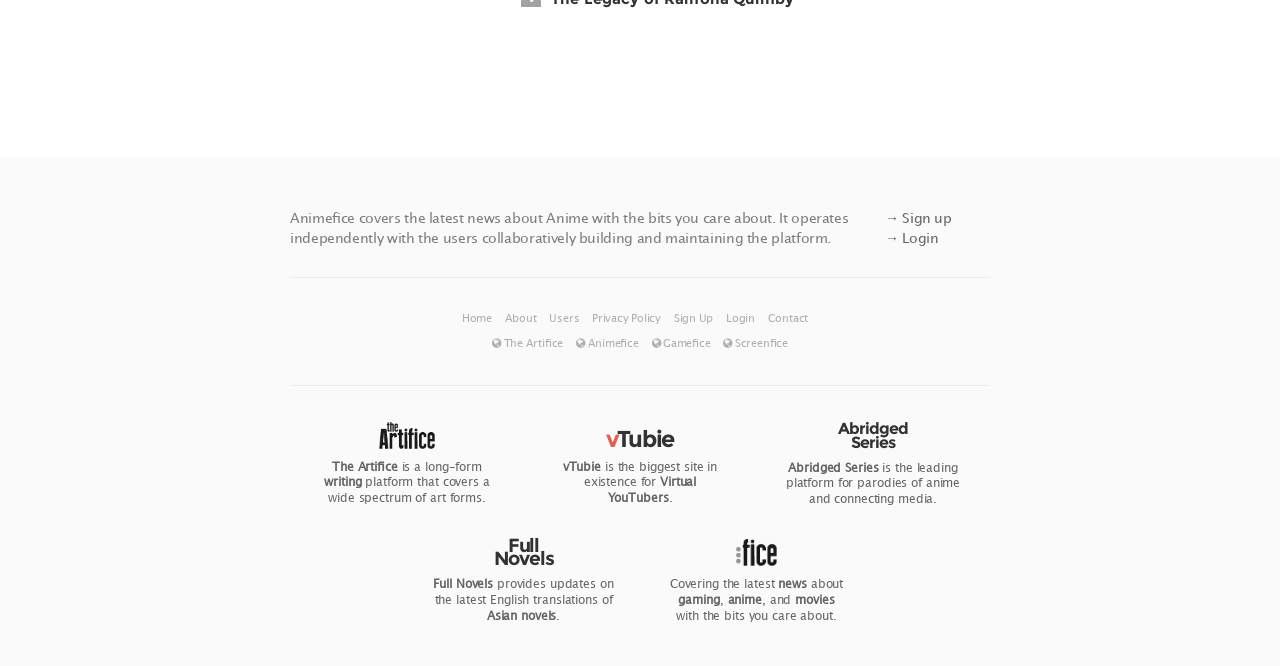Look at the image and give a detailed response to the following question: What is Animefice about?

I inferred this answer by reading the text in the LayoutTableCell element, which states 'Animefice covers the latest news about Anime with the bits you care about.' This suggests that Animefice is a platform that focuses on providing news about anime.